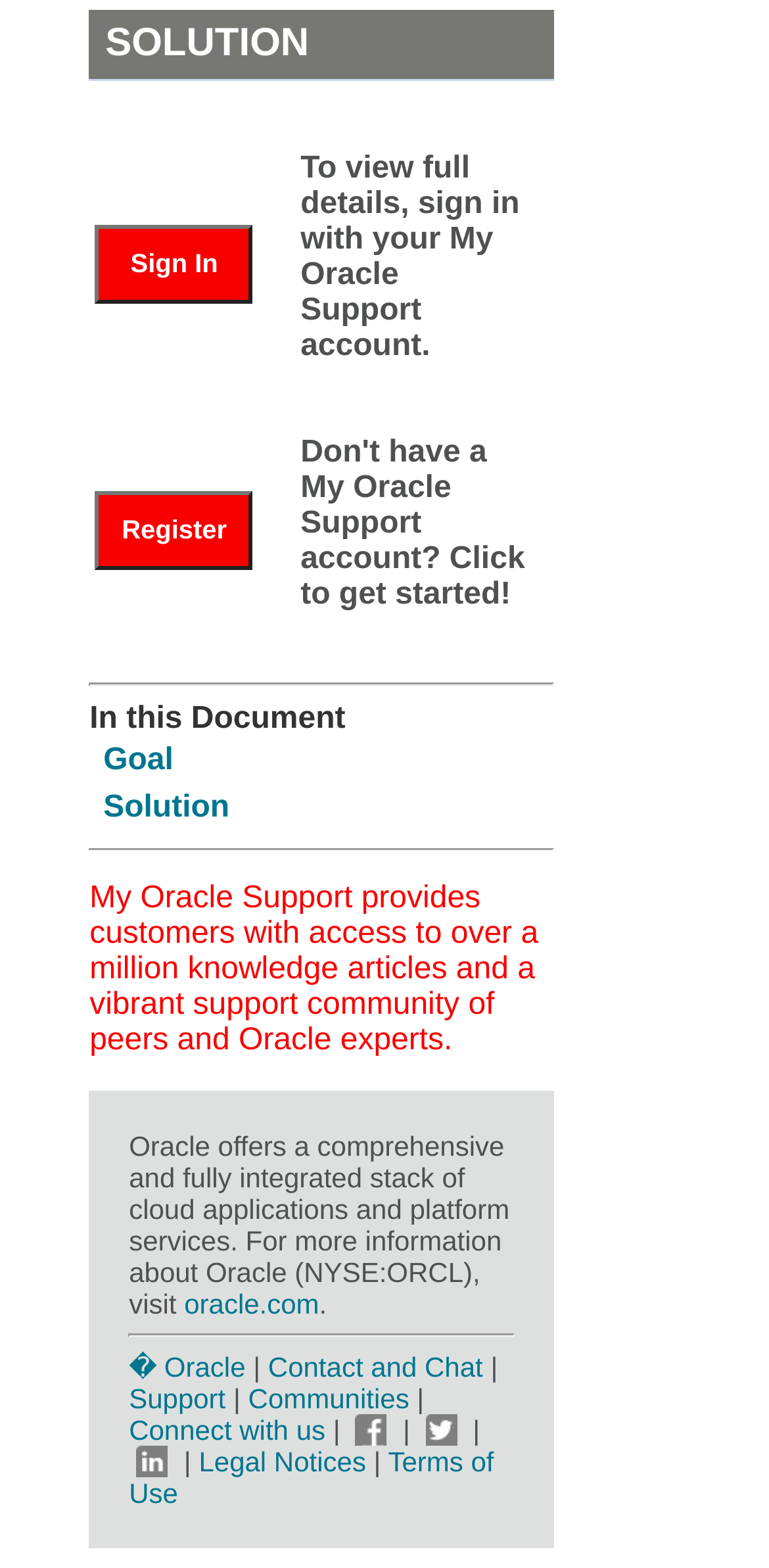Specify the bounding box coordinates of the area to click in order to execute this command: 'Contact and chat with Oracle'. The coordinates should consist of four float numbers ranging from 0 to 1, and should be formatted as [left, top, right, bottom].

[0.349, 0.862, 0.628, 0.882]